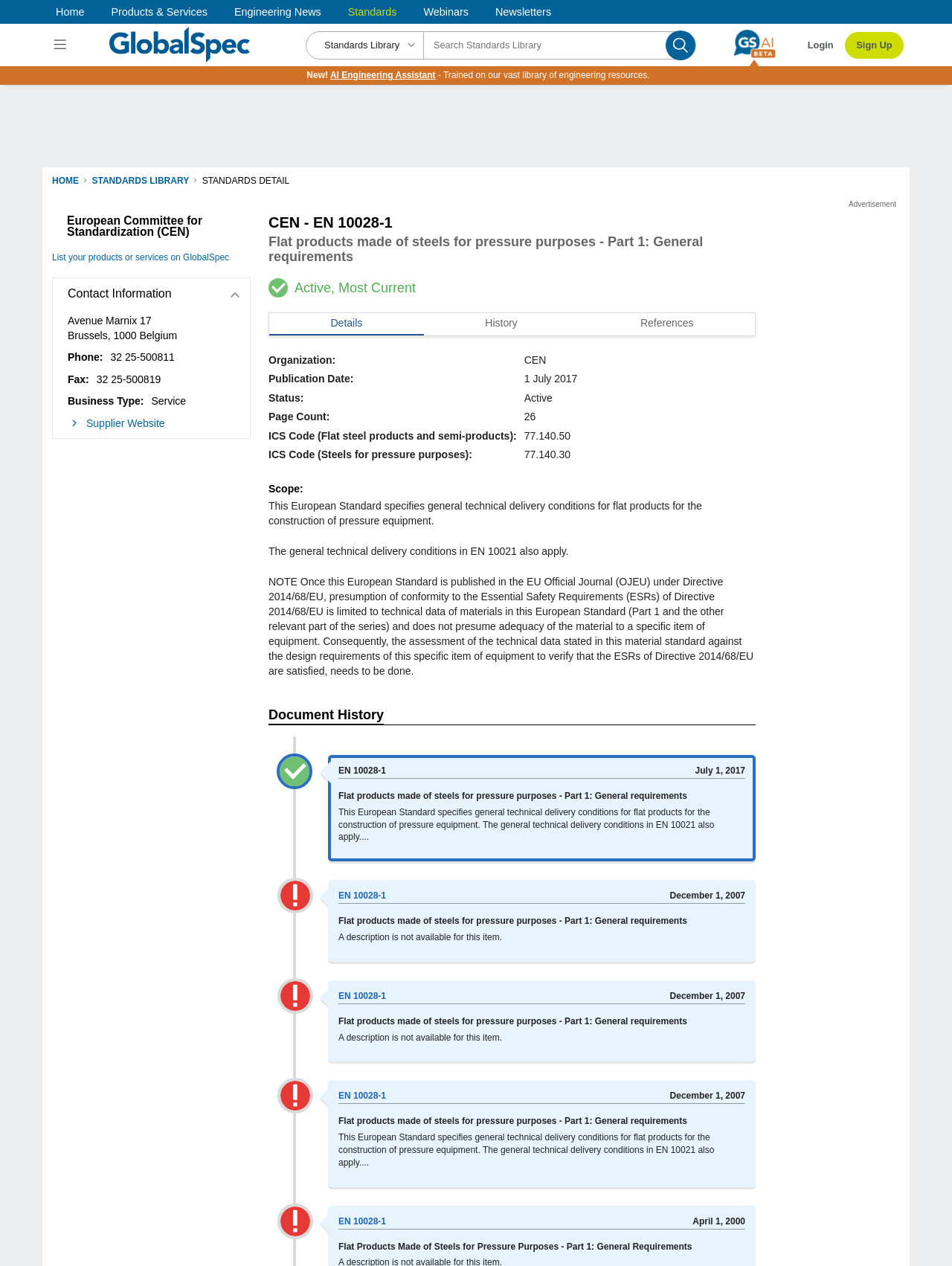Please examine the image and answer the question with a detailed explanation:
What is the organization responsible for the standard?

The organization responsible for the standard can be found in the 'LayoutTable' section where it is mentioned as 'CEN' under the 'Organization' column. This is further confirmed by the presence of 'CEN' in the heading 'CEN - EN 10028-1'.